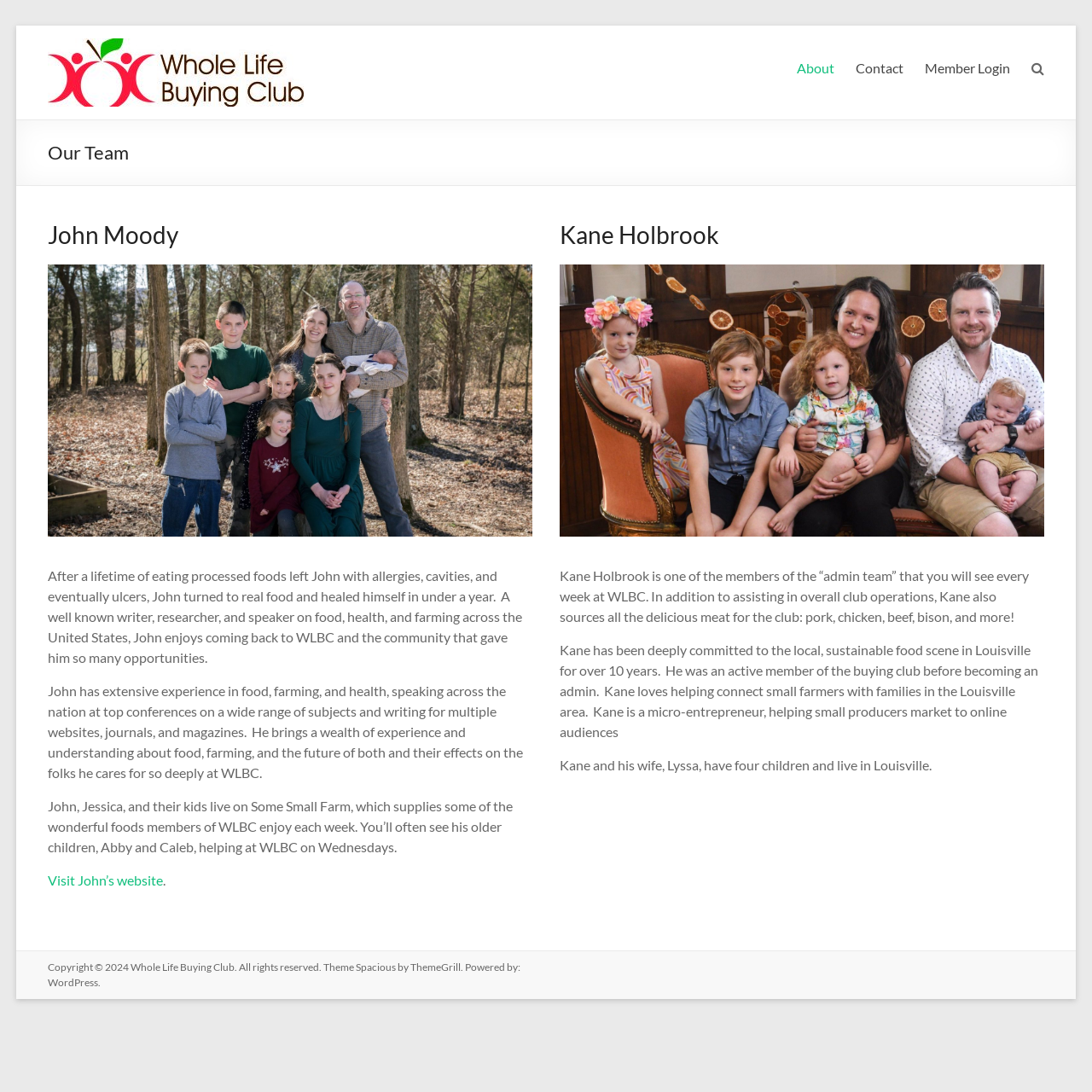Please determine the bounding box coordinates of the element's region to click for the following instruction: "Visit the home page".

None